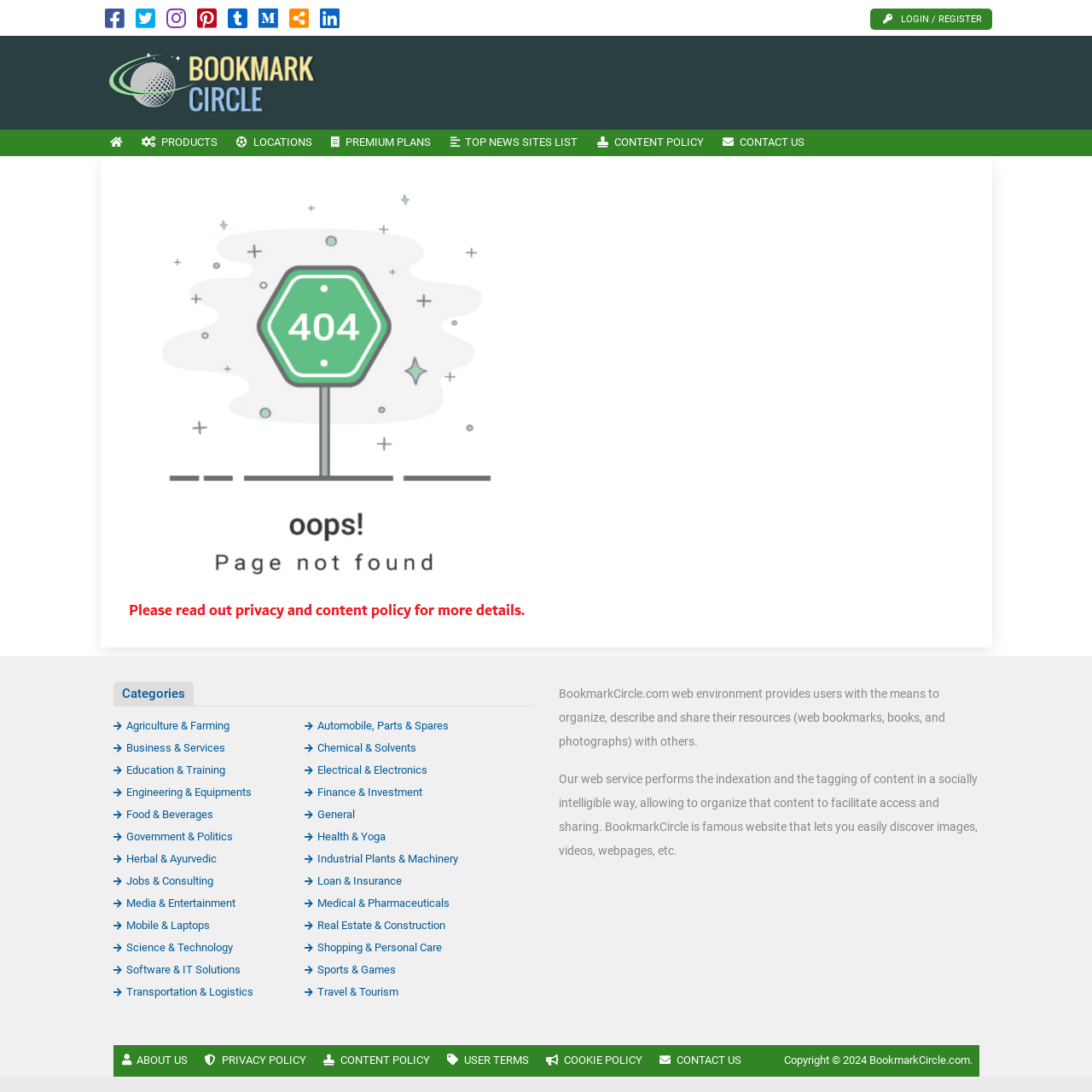Please determine the bounding box coordinates, formatted as (top-left x, top-left y, bottom-right x, bottom-right y), with all values as floating point numbers between 0 and 1. Identify the bounding box of the region described as: Tattoo Supplies

None